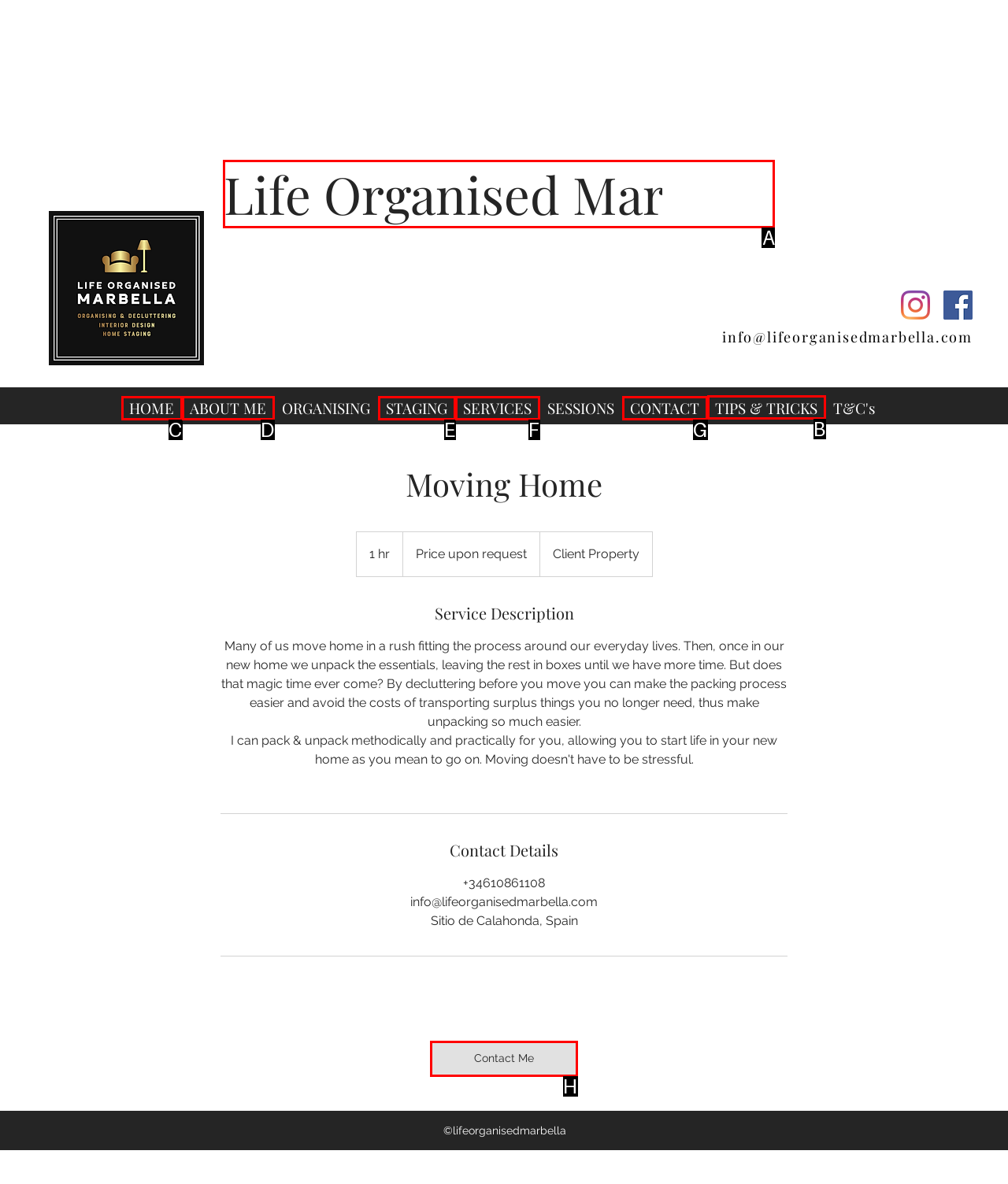Identify which HTML element should be clicked to fulfill this instruction: View the TIPS & TRICKS page Reply with the correct option's letter.

B